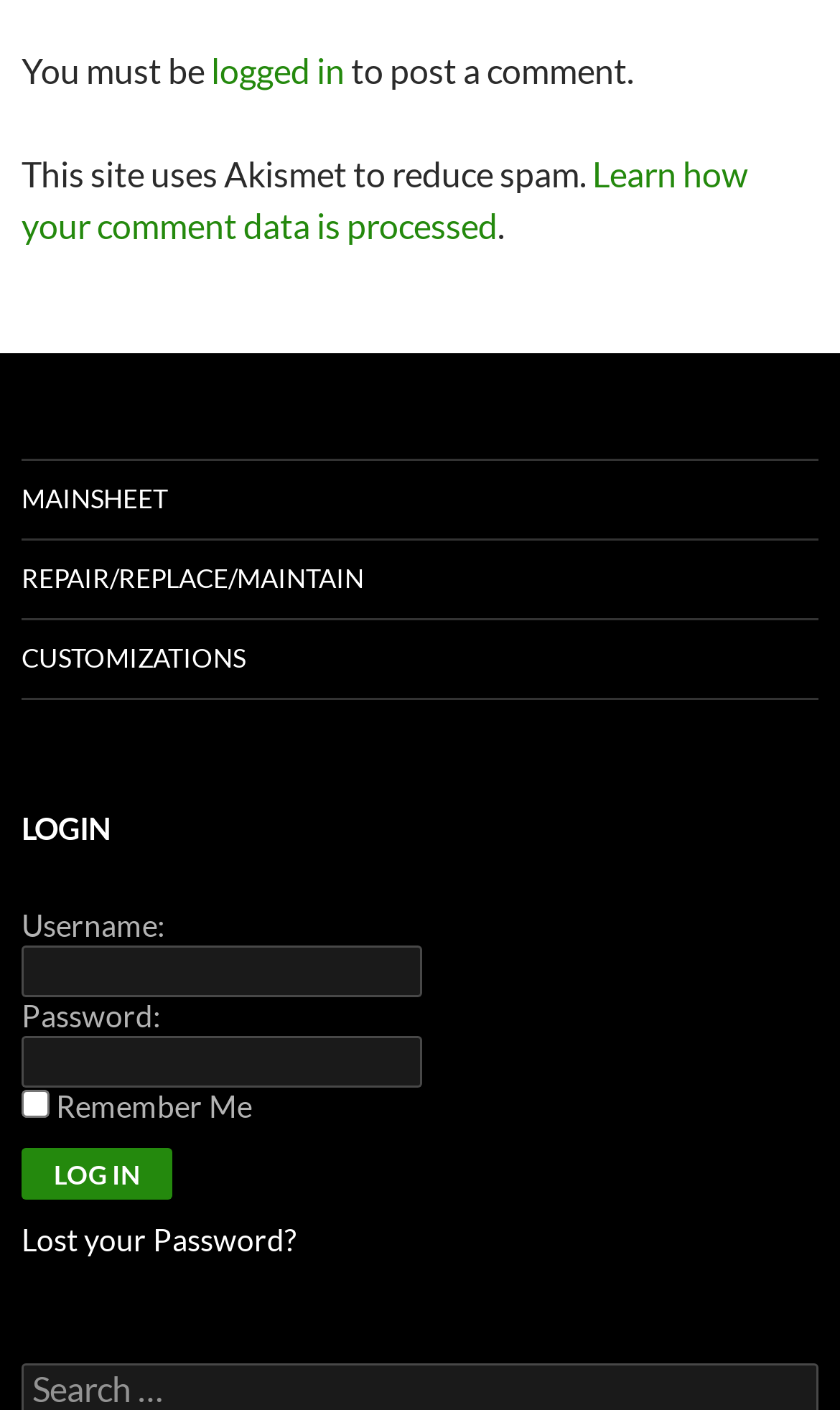Determine the bounding box coordinates of the section I need to click to execute the following instruction: "go to main sheet". Provide the coordinates as four float numbers between 0 and 1, i.e., [left, top, right, bottom].

[0.026, 0.327, 0.974, 0.382]